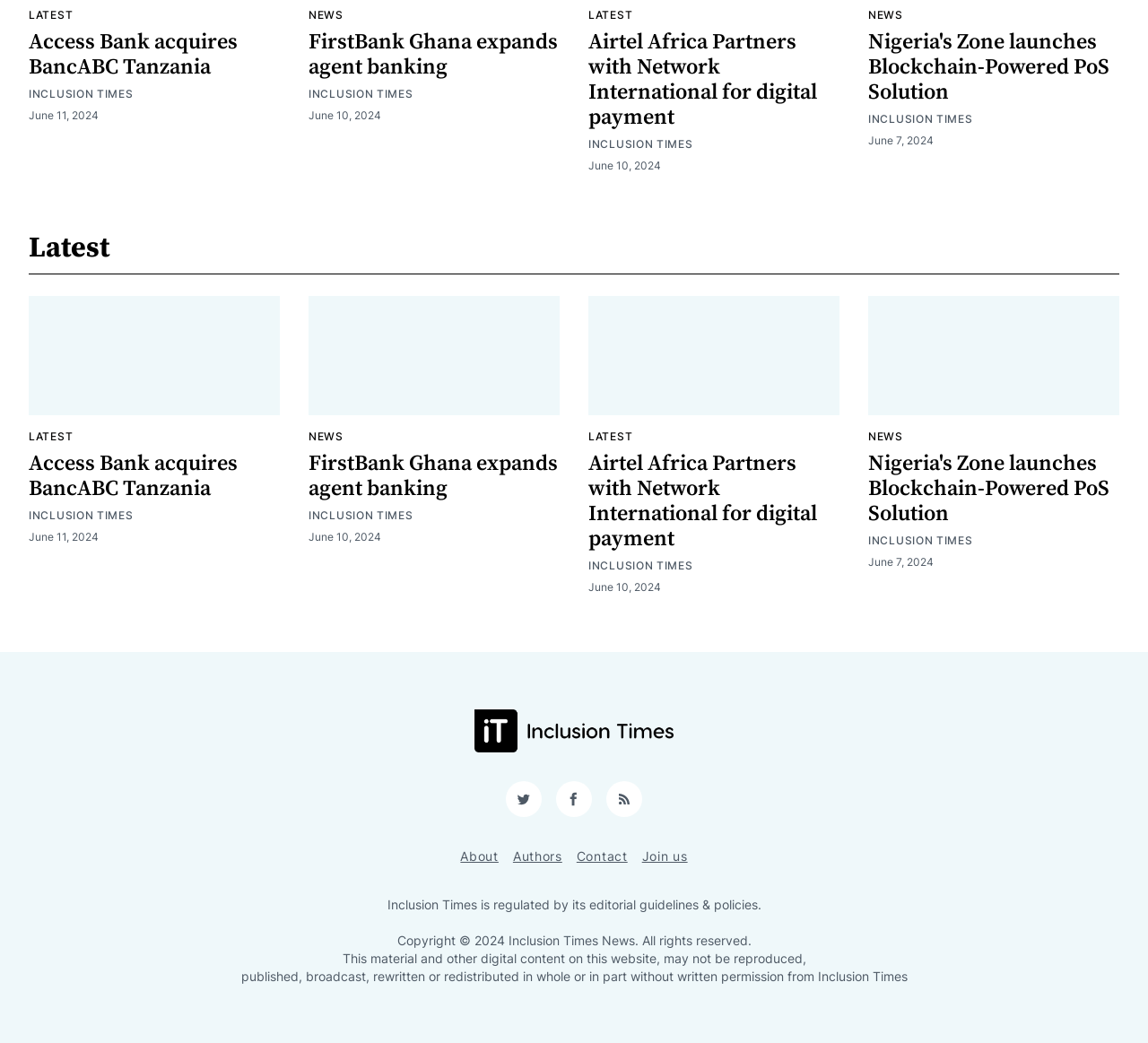Please specify the bounding box coordinates of the clickable region necessary for completing the following instruction: "Check the time of the news 'June 11, 2024'". The coordinates must consist of four float numbers between 0 and 1, i.e., [left, top, right, bottom].

[0.025, 0.104, 0.086, 0.117]